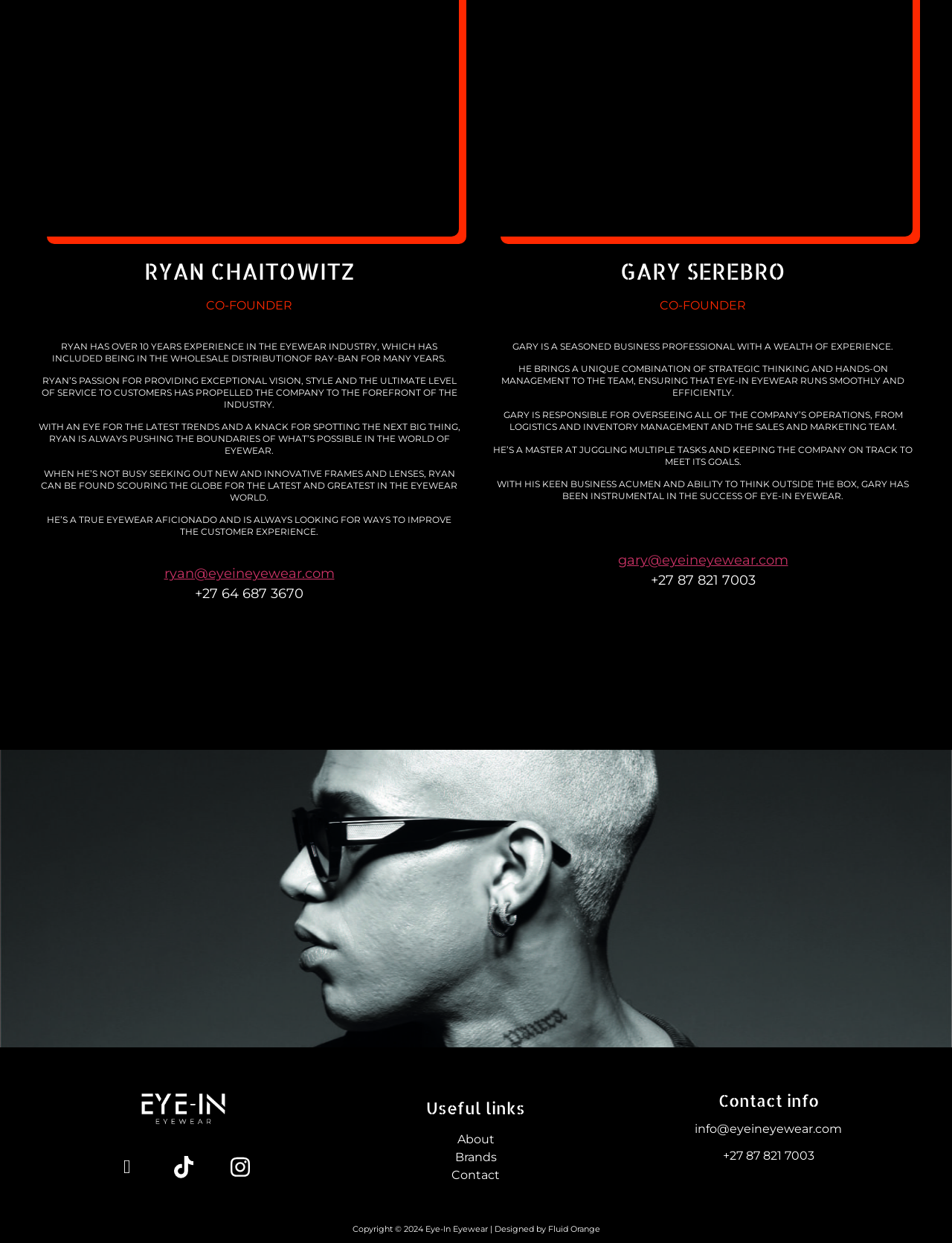Determine the bounding box coordinates for the element that should be clicked to follow this instruction: "Check Contact info". The coordinates should be given as four float numbers between 0 and 1, in the format [left, top, right, bottom].

[0.661, 0.879, 0.953, 0.892]